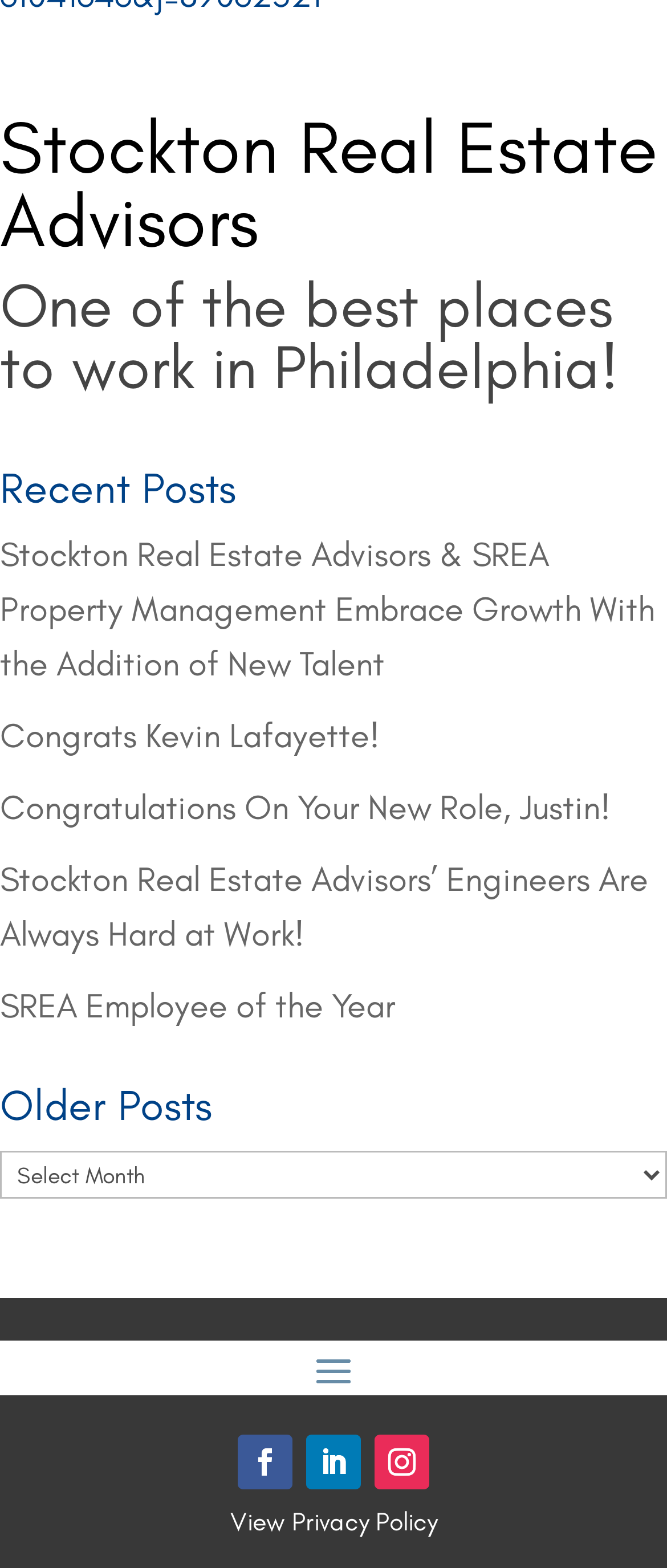Specify the bounding box coordinates of the element's region that should be clicked to achieve the following instruction: "View recent posts". The bounding box coordinates consist of four float numbers between 0 and 1, in the format [left, top, right, bottom].

[0.0, 0.298, 1.0, 0.336]